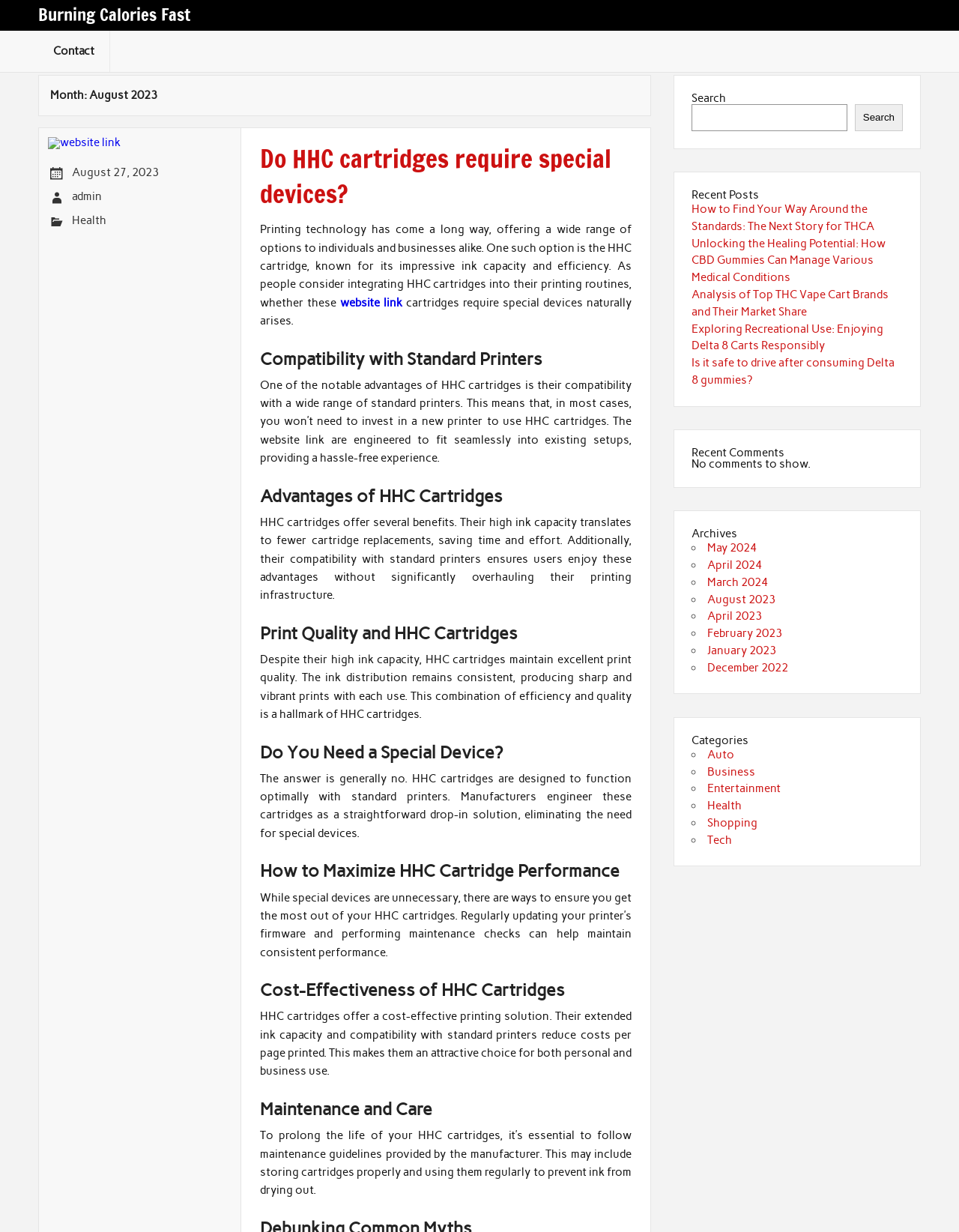Explain the webpage in detail.

The webpage is about burning calories fast, with a focus on health and fitness. At the top, there is a heading "Burning Calories Fast" and a link to the contact page. Below that, there is a header section with a heading "Month: August 2023" and a link to a website. 

The main content of the webpage is divided into several sections, each with a heading. The first section is about HHC cartridges, discussing whether they require special devices, their compatibility with standard printers, and their advantages. The text is accompanied by links to related topics. 

The next sections cover print quality, the need for special devices, how to maximize HHC cartridge performance, cost-effectiveness, and maintenance and care. Each section has a heading and a brief description of the topic.

On the right side of the webpage, there is a complementary section with a search bar, recent posts, recent comments, archives, and categories. The recent posts section lists several links to articles, including "How to Find Your Way Around the Standards: The Next Story for THCA" and "Unlocking the Healing Potential: How CBD Gummies Can Manage Various Medical Conditions". The archives section lists links to months from May 2024 to December 2022. The categories section lists links to various topics, including Auto, Business, Entertainment, Health, Shopping, and Tech.